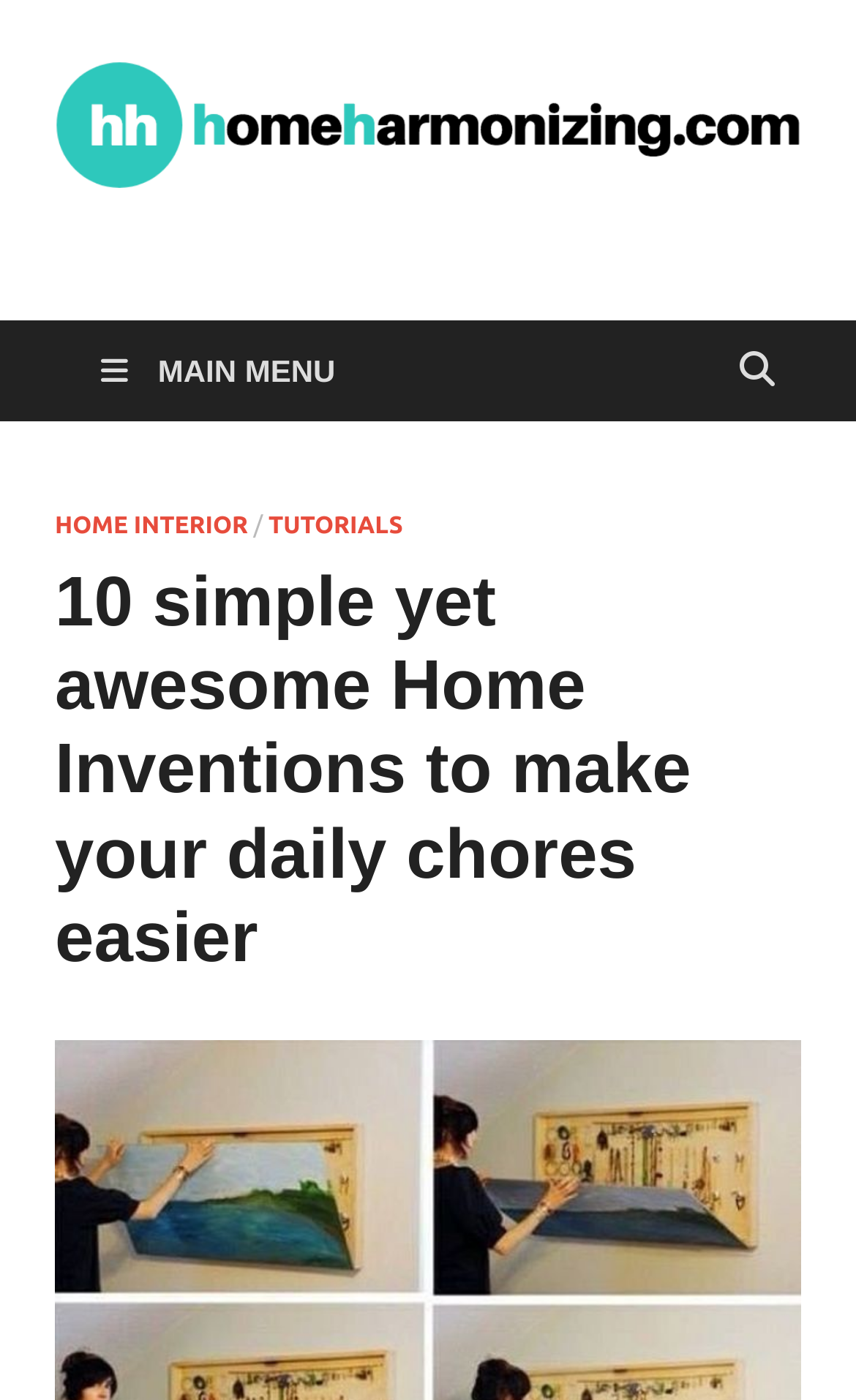Identify the bounding box for the UI element that is described as follows: "alt="Home Harmonizing"".

[0.064, 0.115, 0.936, 0.141]